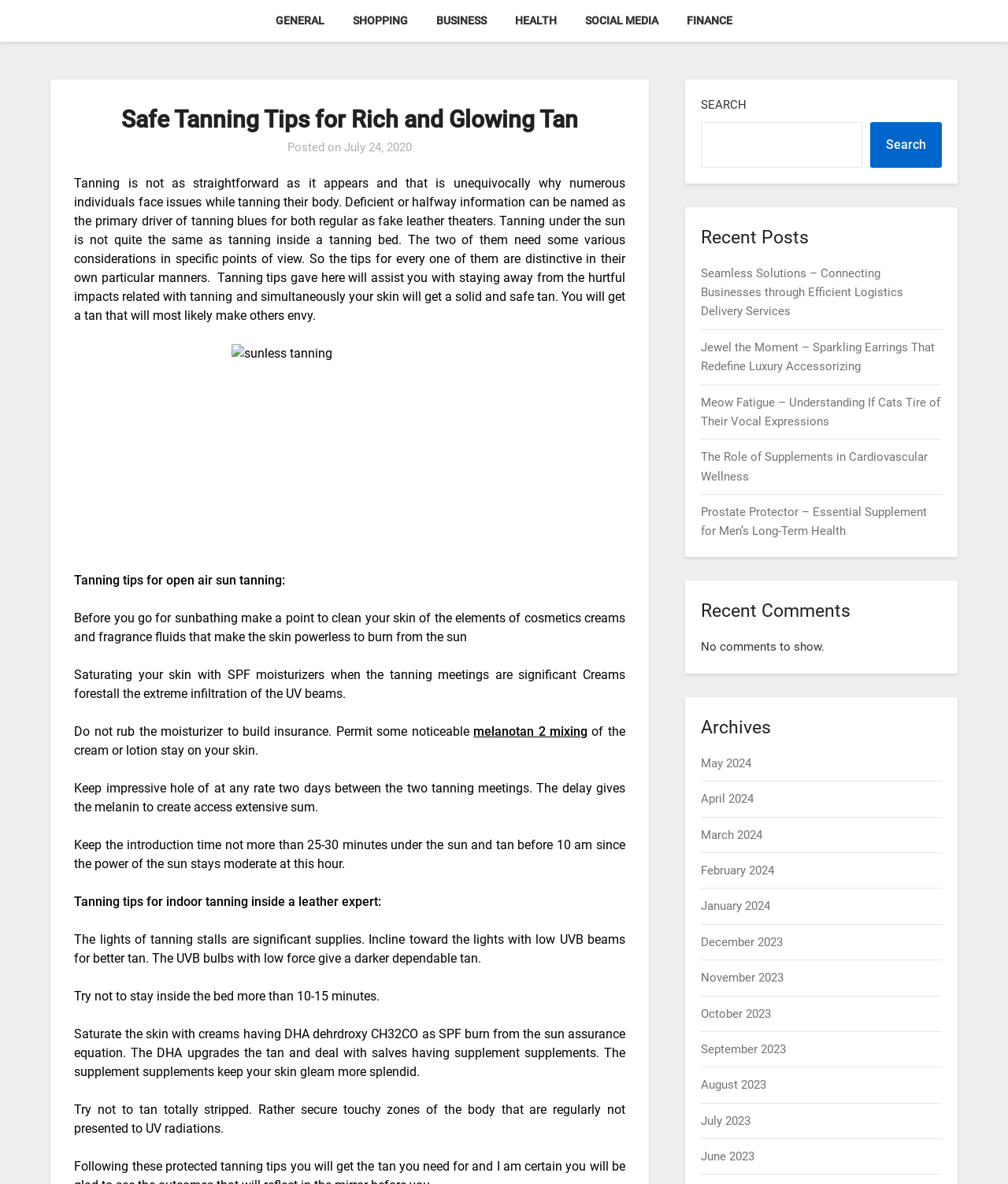Can you identify the bounding box coordinates of the clickable region needed to carry out this instruction: 'Click on the 'July 24, 2020' link'? The coordinates should be four float numbers within the range of 0 to 1, stated as [left, top, right, bottom].

[0.342, 0.119, 0.409, 0.131]